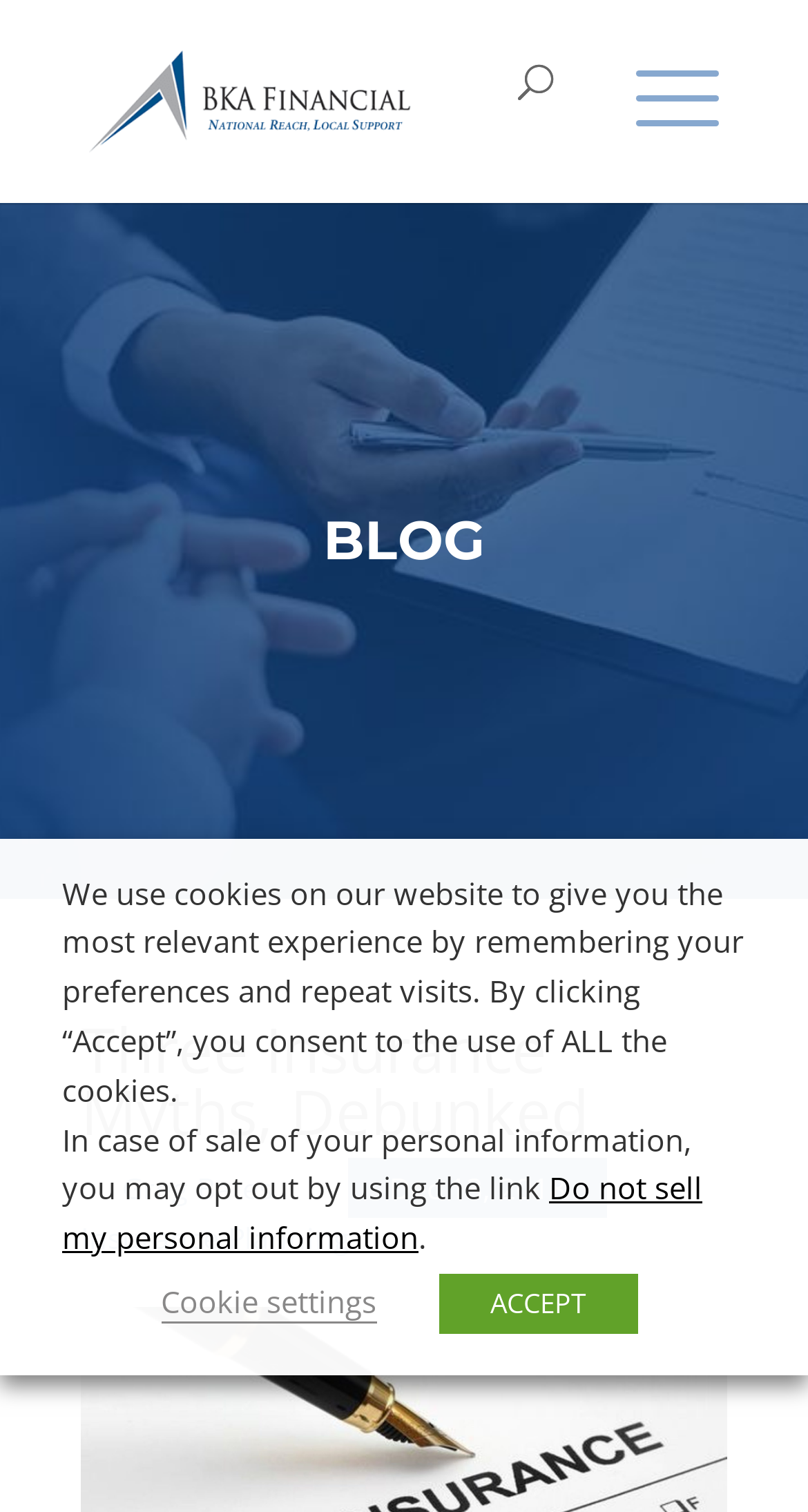Provide the bounding box coordinates of the UI element that matches the description: "alt="BKA Financial"".

[0.11, 0.052, 0.51, 0.078]